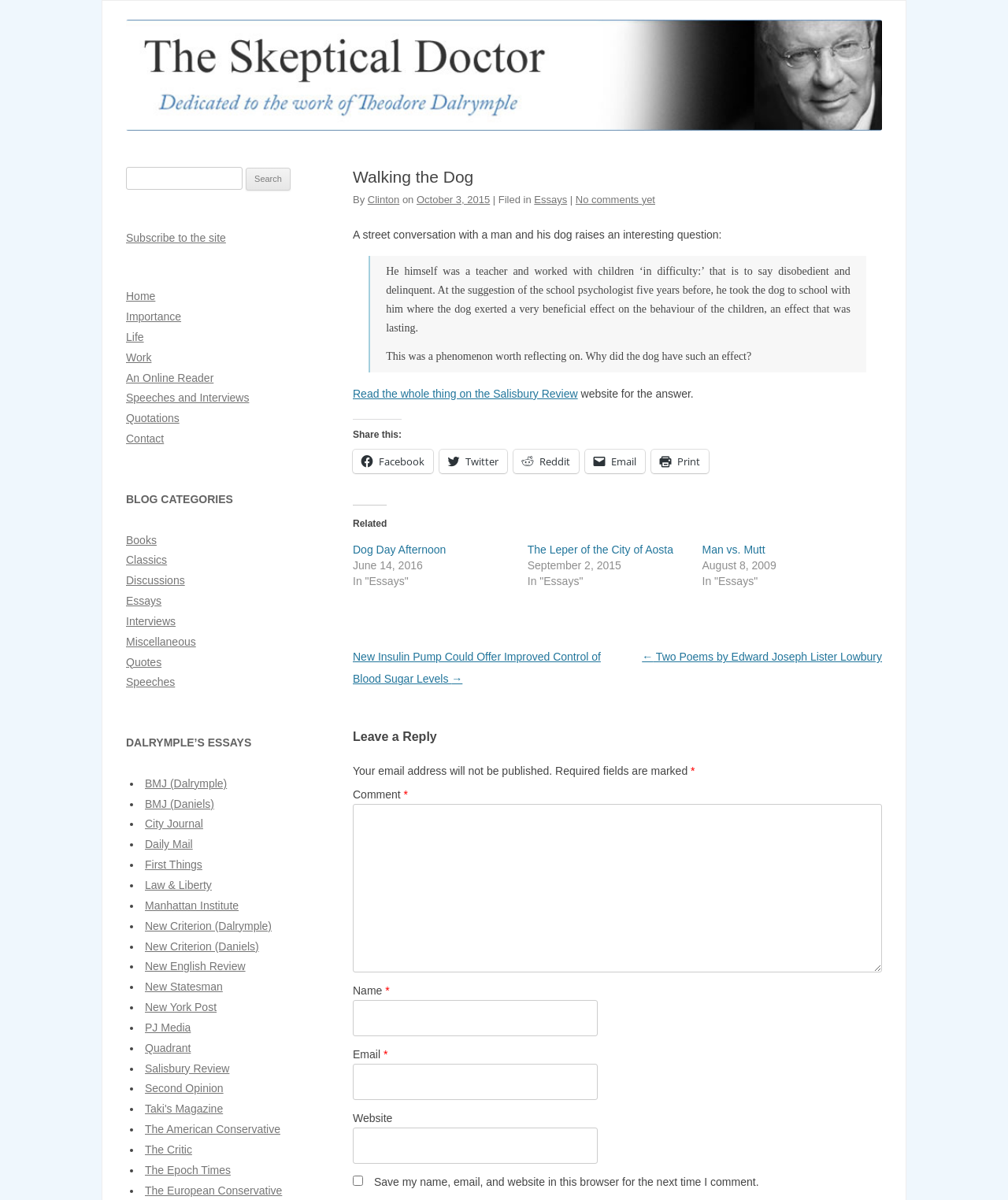Locate the bounding box of the UI element with the following description: "parent_node: Email * aria-describedby="email-notes" name="email"".

[0.35, 0.887, 0.593, 0.917]